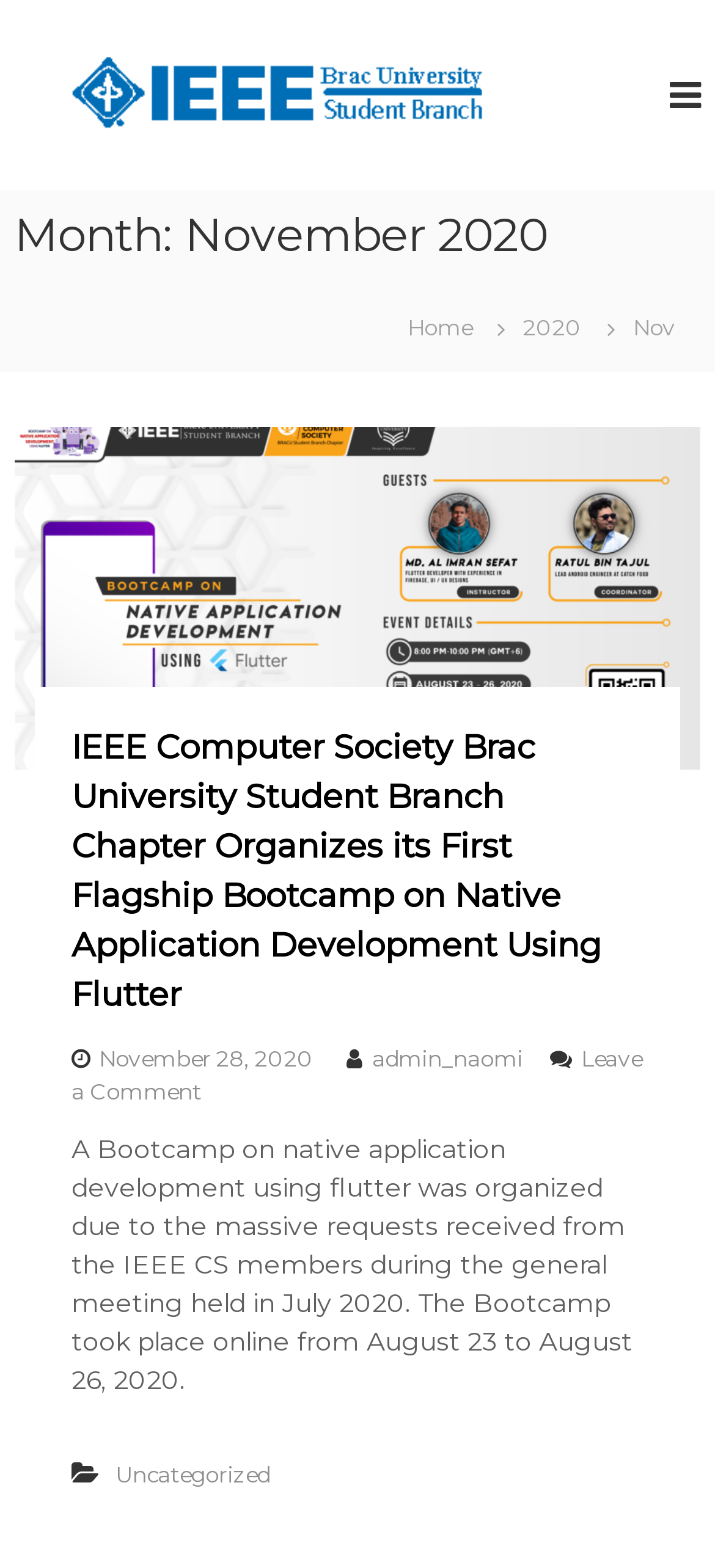Given the element description, predict the bounding box coordinates in the format (top-left x, top-left y, bottom-right x, bottom-right y). Make sure all values are between 0 and 1. Here is the element description: IEEE BRACU SB

[0.82, 0.025, 0.856, 0.331]